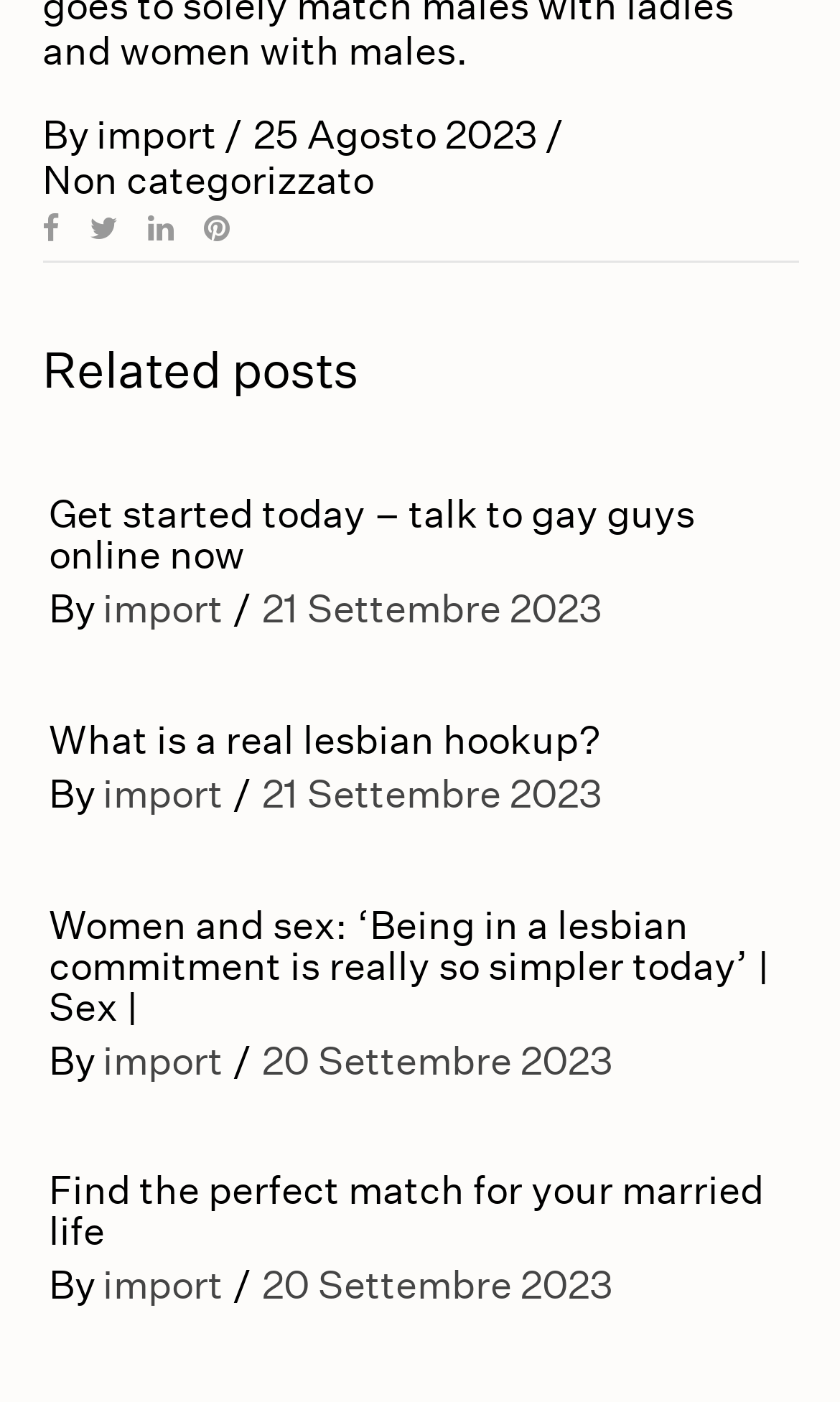Find the coordinates for the bounding box of the element with this description: "Non categorizzato".

[0.05, 0.112, 0.445, 0.144]